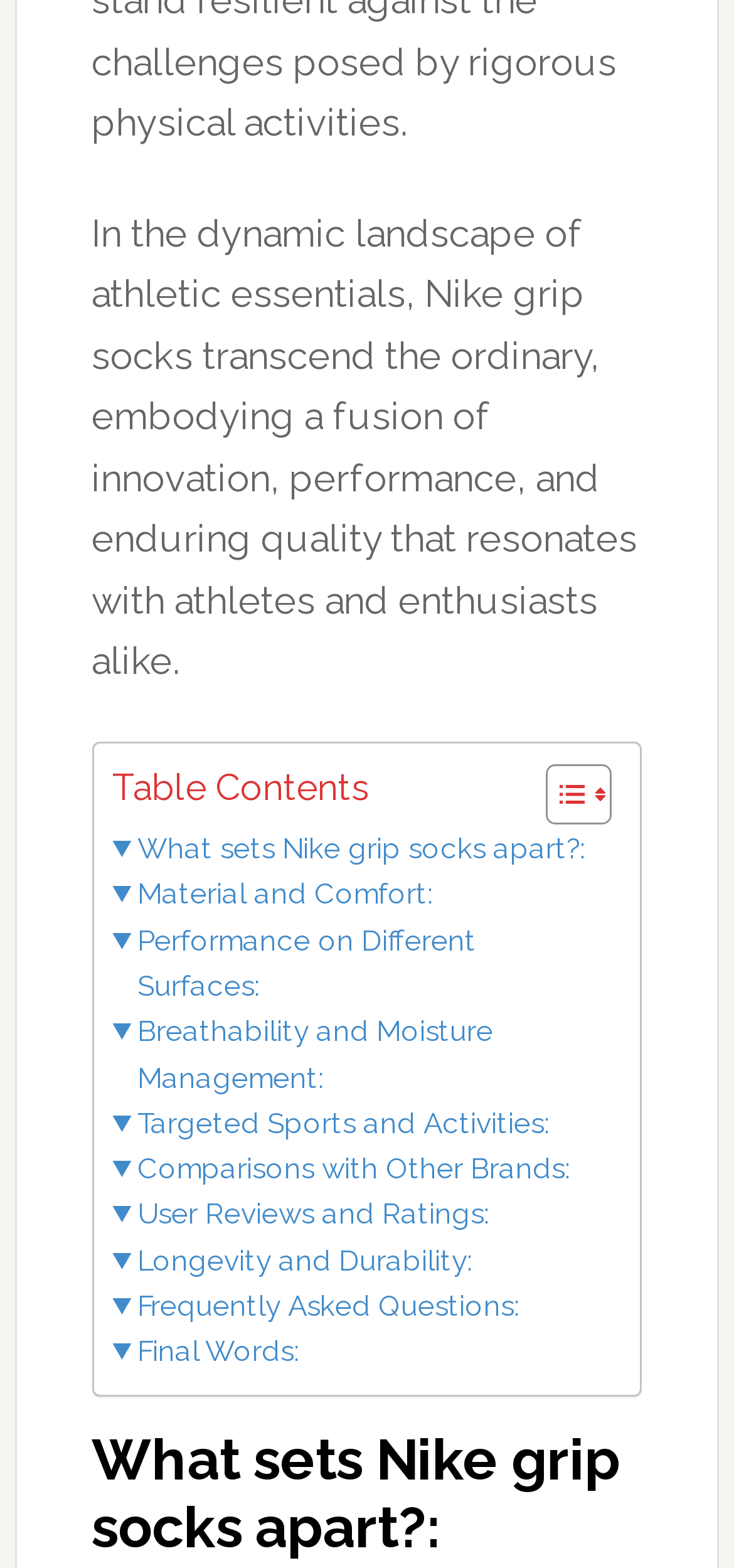What is the main topic of this webpage?
Make sure to answer the question with a detailed and comprehensive explanation.

The main topic of this webpage is Nike grip socks, which can be inferred from the static text at the top of the page that describes the product and its features.